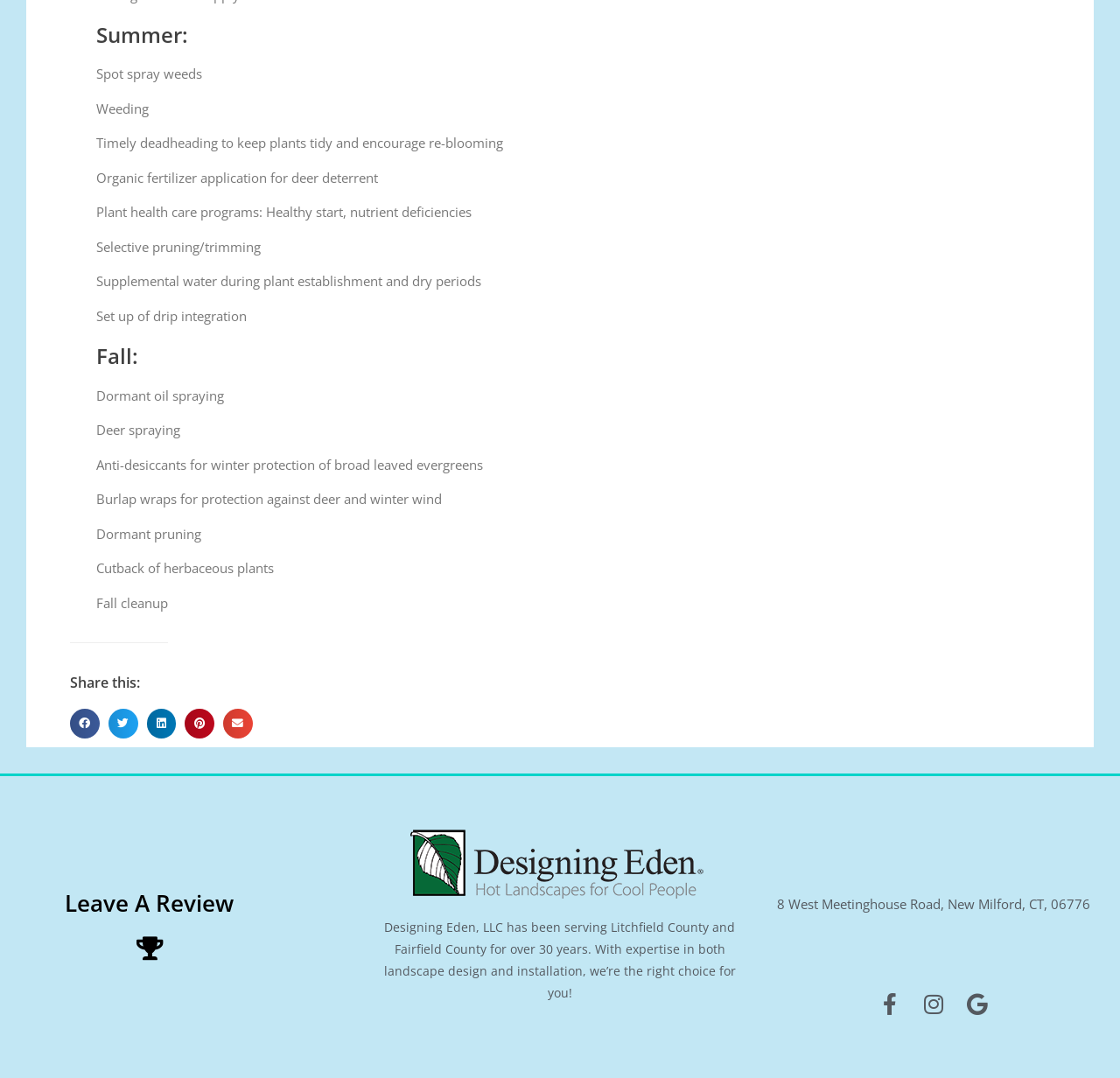Kindly provide the bounding box coordinates of the section you need to click on to fulfill the given instruction: "Type your website URL".

None